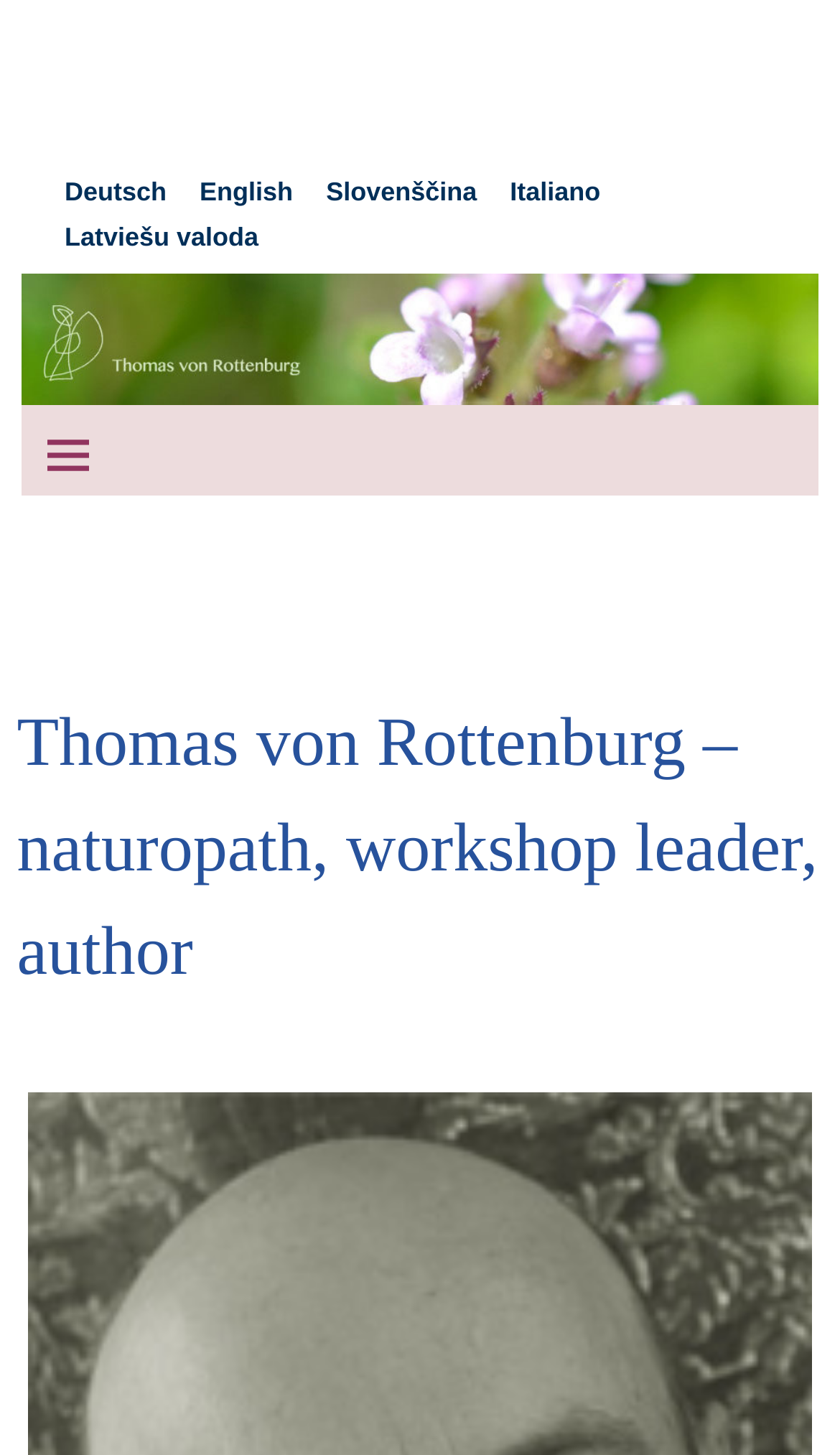Analyze the image and deliver a detailed answer to the question: Where is the language selection located on this webpage?

The language selection options are located in the top section of the webpage, as indicated by their y1 and y2 coordinates, which are smaller than those of the main heading element.